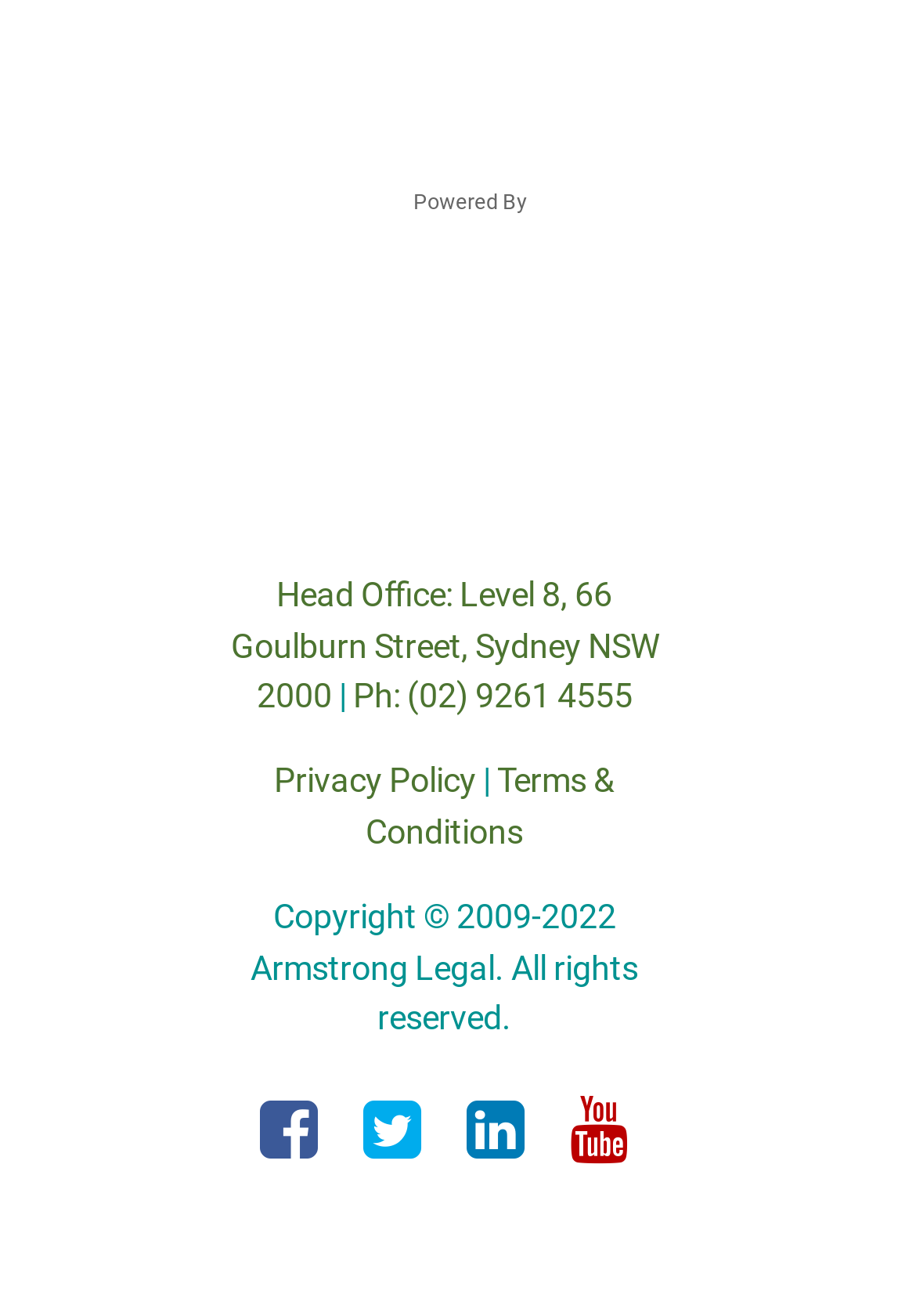Extract the bounding box coordinates for the HTML element that matches this description: "aria-label="Twitter"". The coordinates should be four float numbers between 0 and 1, i.e., [left, top, right, bottom].

[0.376, 0.854, 0.481, 0.884]